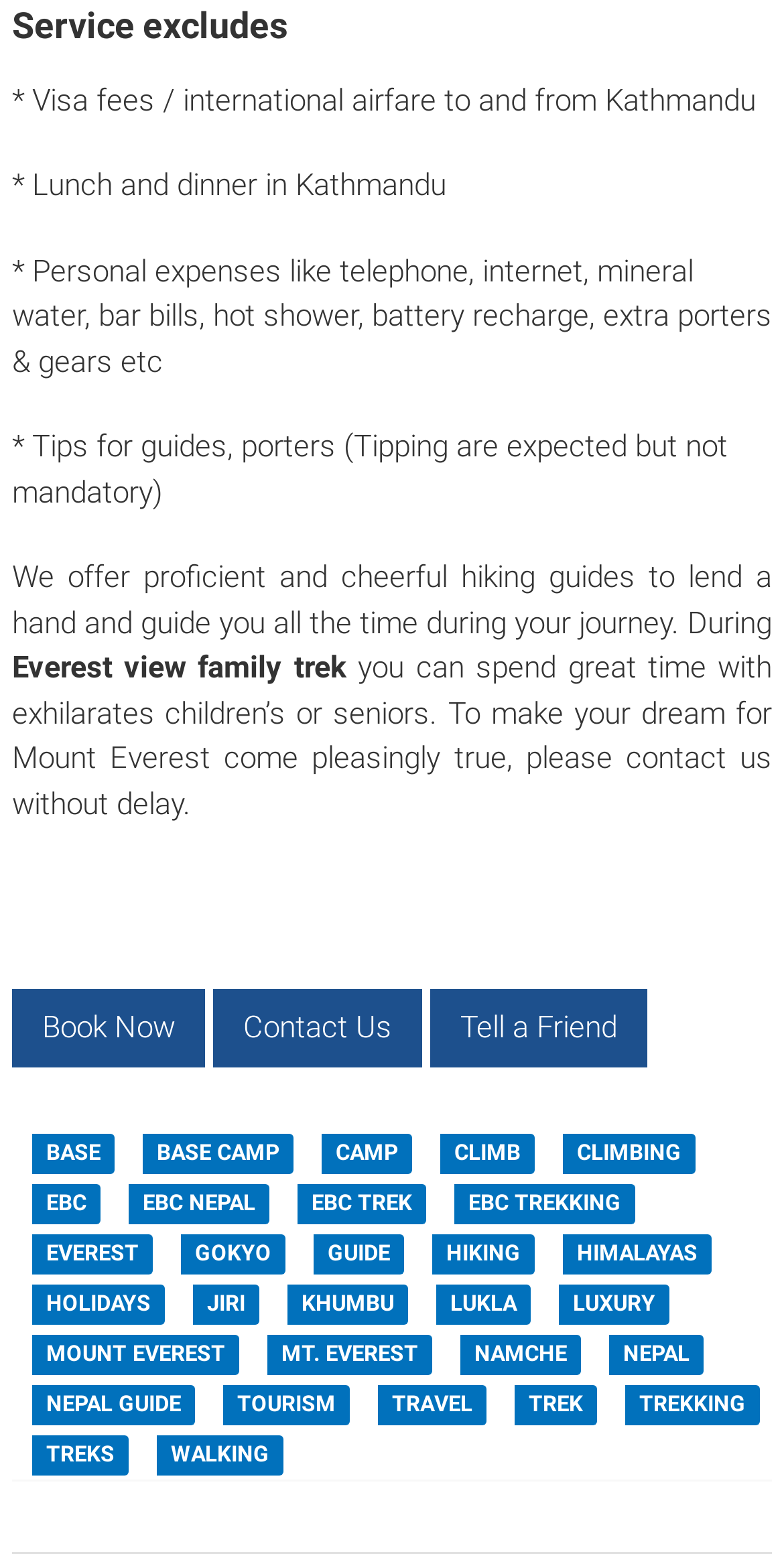Please determine the bounding box coordinates of the clickable area required to carry out the following instruction: "Check Privacy Policy". The coordinates must be four float numbers between 0 and 1, represented as [left, top, right, bottom].

None